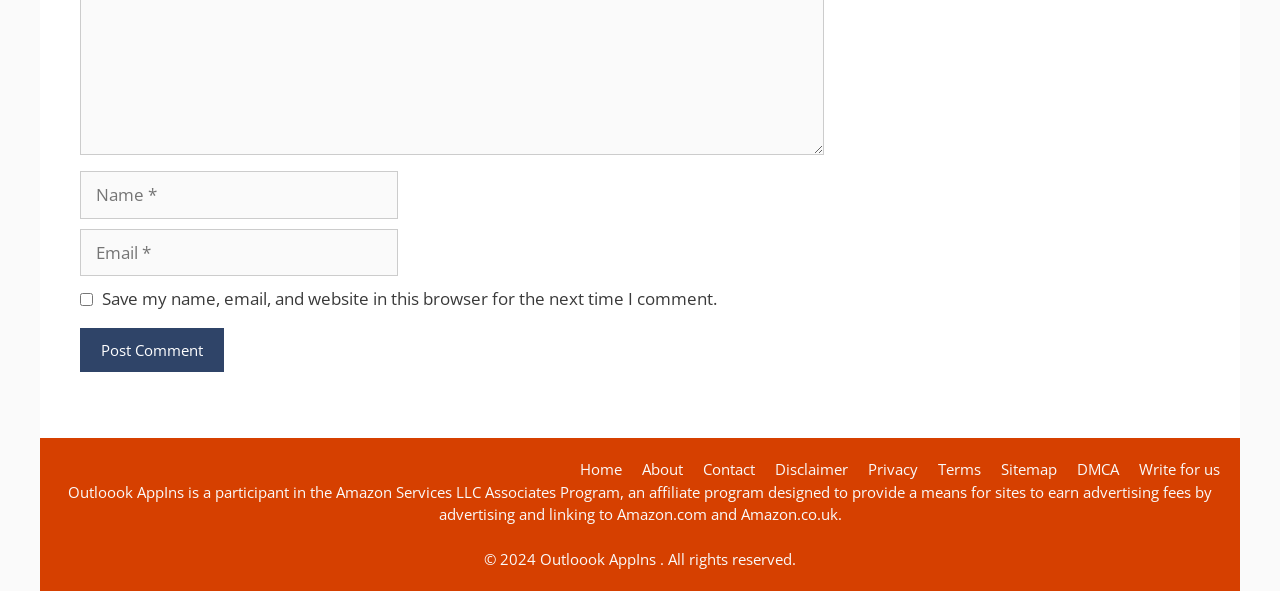What is the purpose of the checkbox?
Look at the image and respond with a single word or a short phrase.

Save comment info